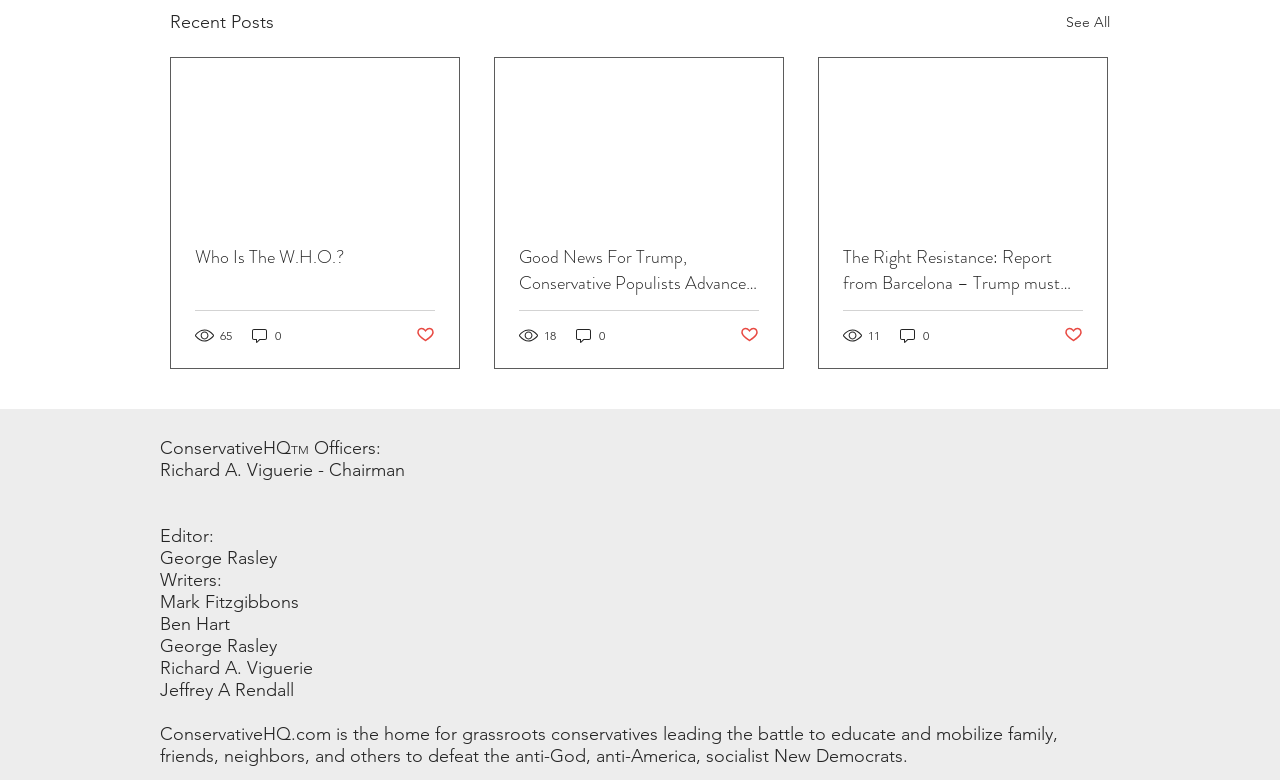What is the purpose of ConservativeHQ.com?
Please provide a single word or phrase answer based on the image.

to educate and mobilize family, friends, neighbors, and others to defeat the anti-God, anti-America, socialist New Democrats